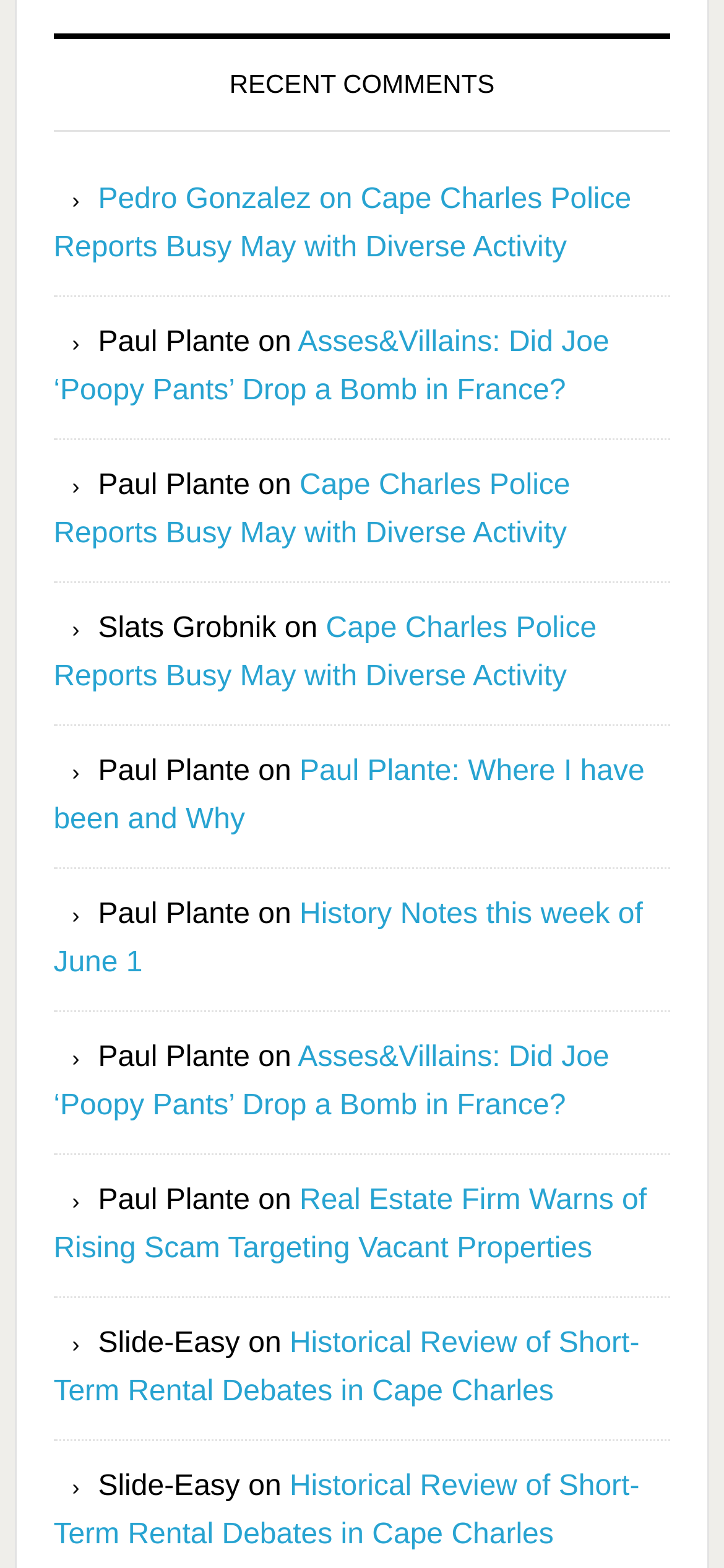Give a one-word or short-phrase answer to the following question: 
How many comments are shown on this webpage?

9